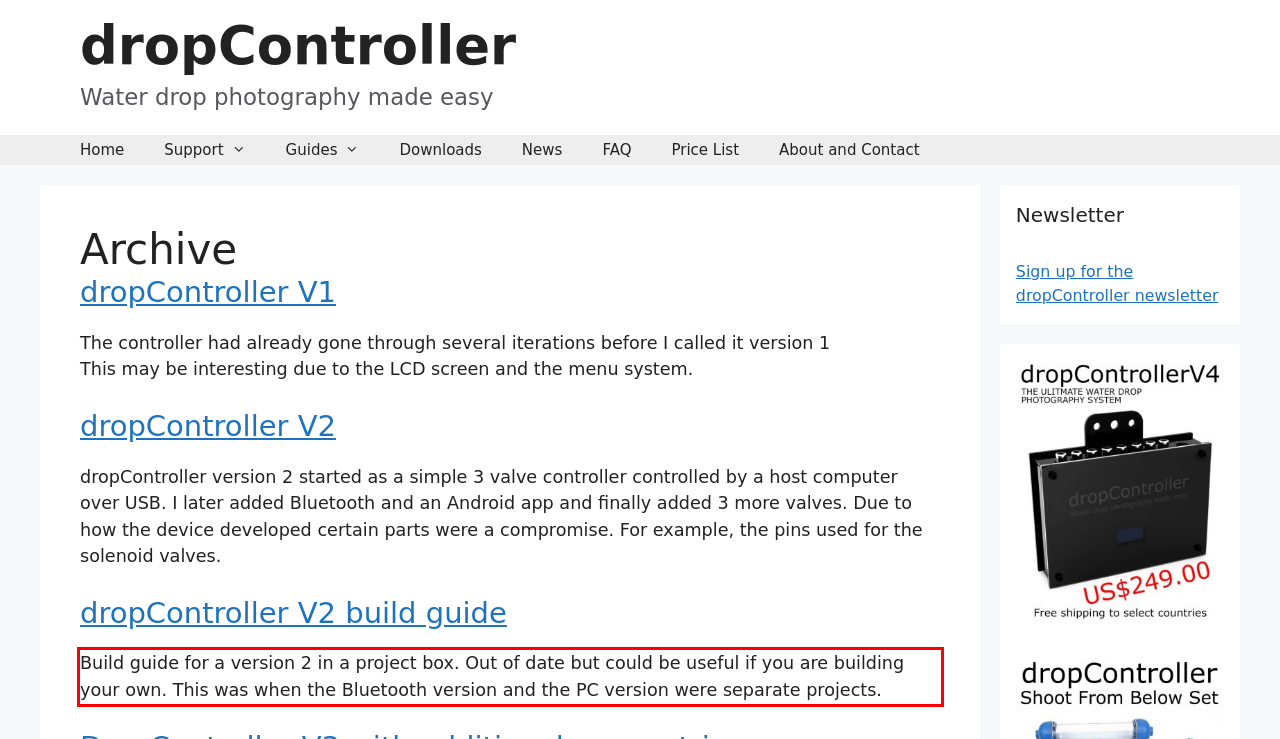Given a webpage screenshot with a red bounding box, perform OCR to read and deliver the text enclosed by the red bounding box.

Build guide for a version 2 in a project box. Out of date but could be useful if you are building your own. This was when the Bluetooth version and the PC version were separate projects.